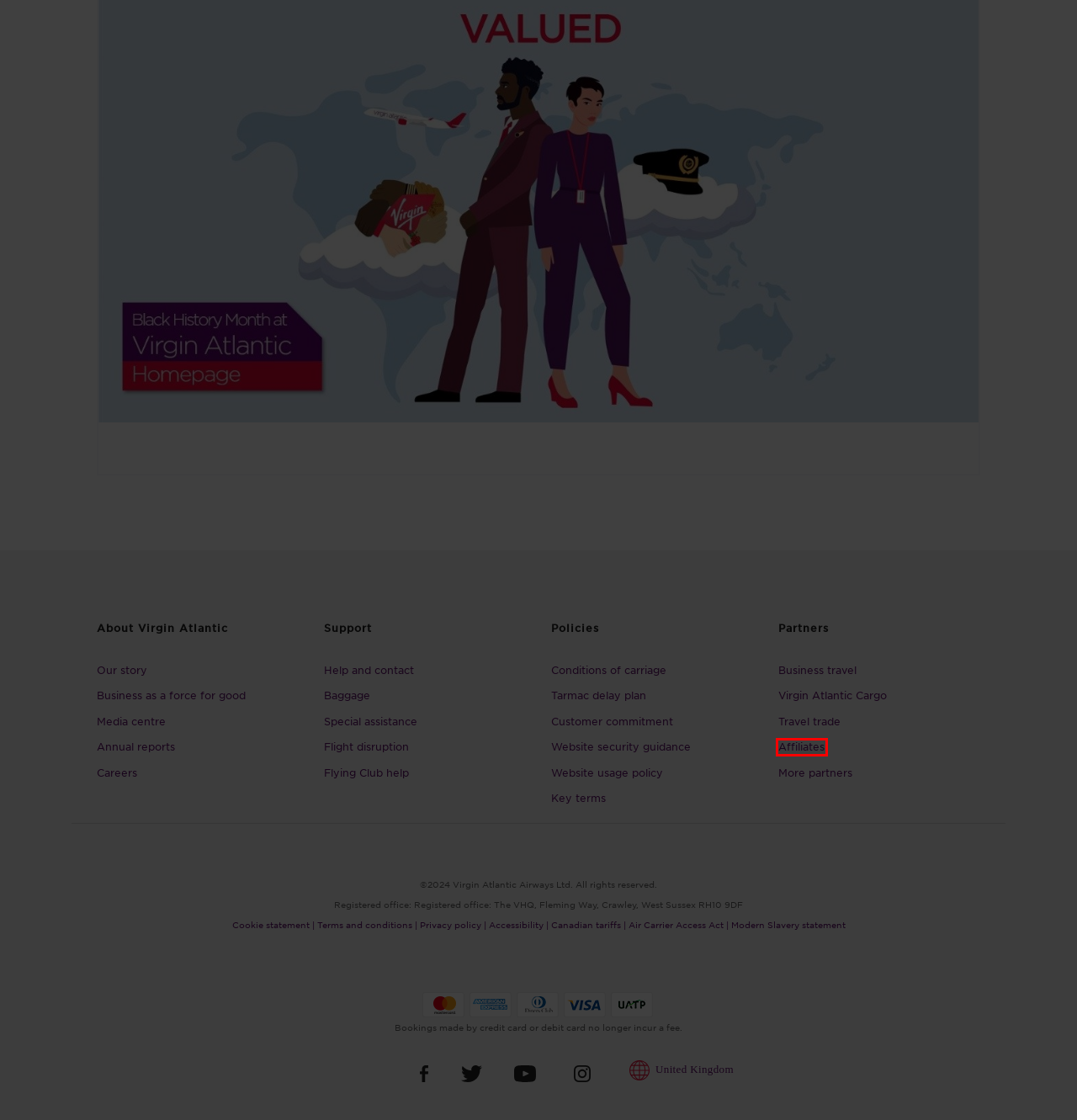Look at the screenshot of a webpage with a red bounding box and select the webpage description that best corresponds to the new page after clicking the element in the red box. Here are the options:
A. Media centre | Press releases | Virgin Atlantic
B. Website security guidance | Virgin Atlantic
C. Business for good | Virgin Atlantic
D. Affiliates | Virgin Atlantic
E. Baggage information | Virgin Atlantic help centre
F. Canadian tariffs | Virgin Atlantic
G. Key terms | Policies | Virgin Atlantic help centre
H. Air Carrier Access Act

D